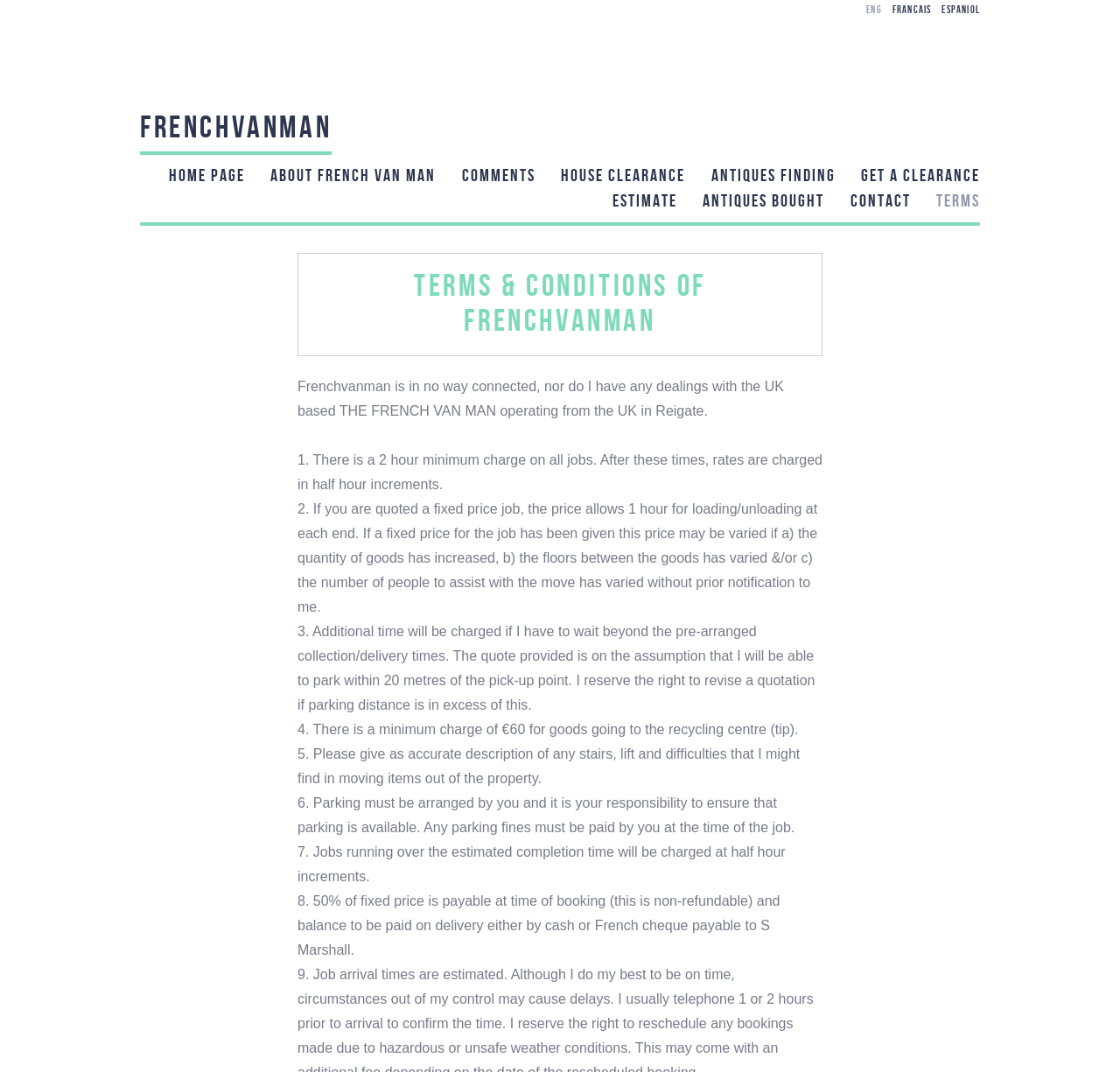Based on the image, give a detailed response to the question: What is the minimum charge for goods going to the recycling centre?

According to the terms and conditions listed on the webpage, there is a minimum charge of €60 for goods going to the recycling centre, as stated in point 4.